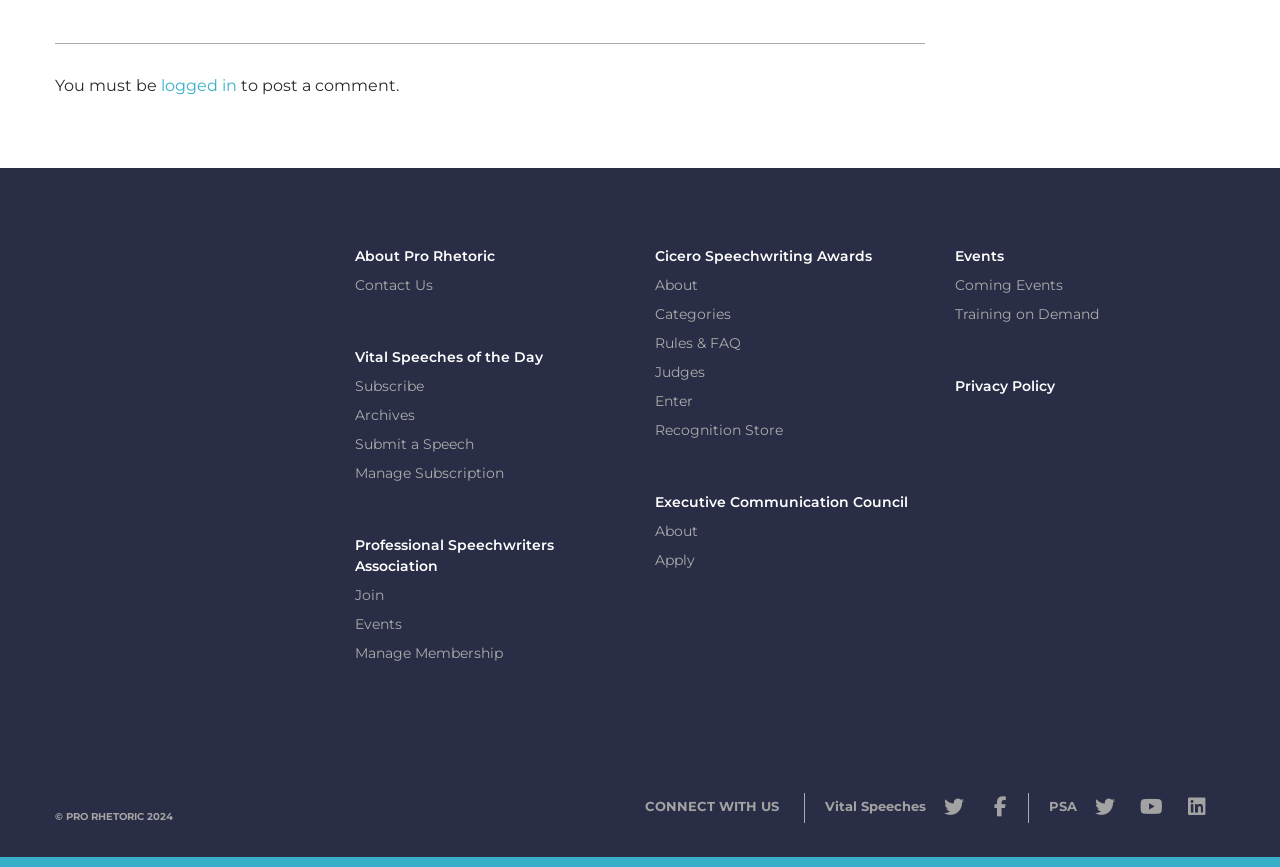Please identify the bounding box coordinates of the element's region that should be clicked to execute the following instruction: "Go to About Pro Rhetoric". The bounding box coordinates must be four float numbers between 0 and 1, i.e., [left, top, right, bottom].

[0.277, 0.285, 0.387, 0.306]